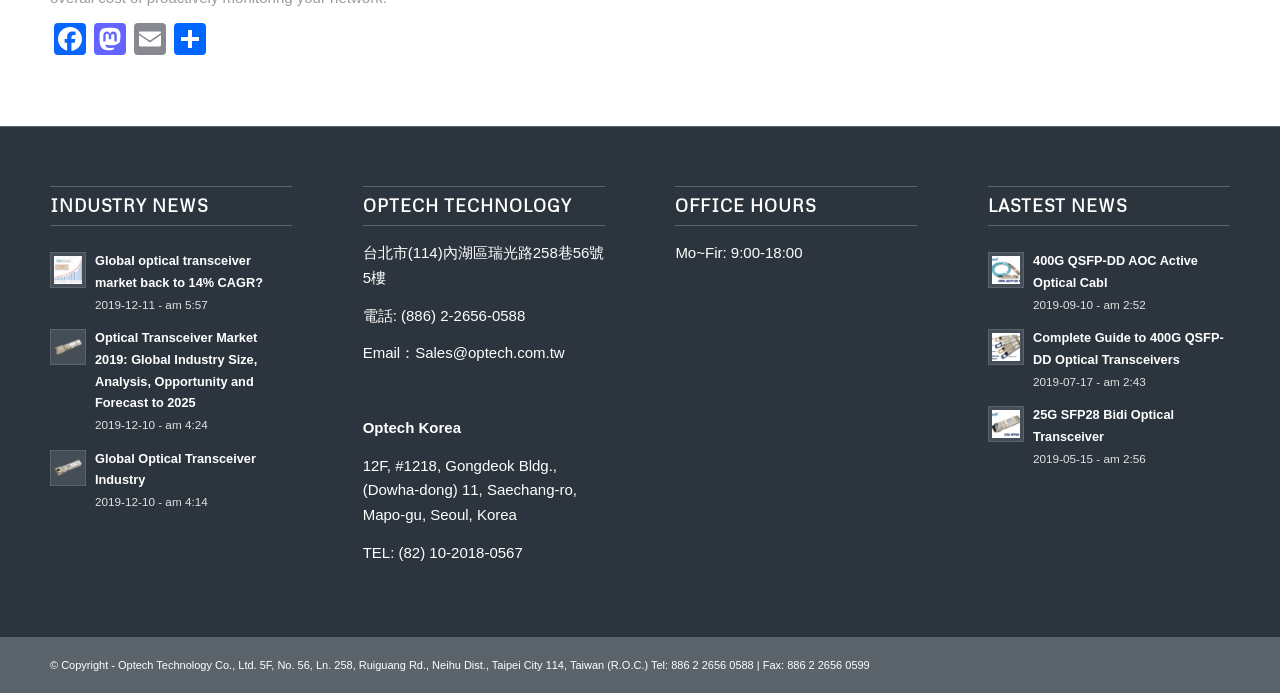What is the title of the first news article? Look at the image and give a one-word or short phrase answer.

Global optical transceiver market back to 14% CAGR?